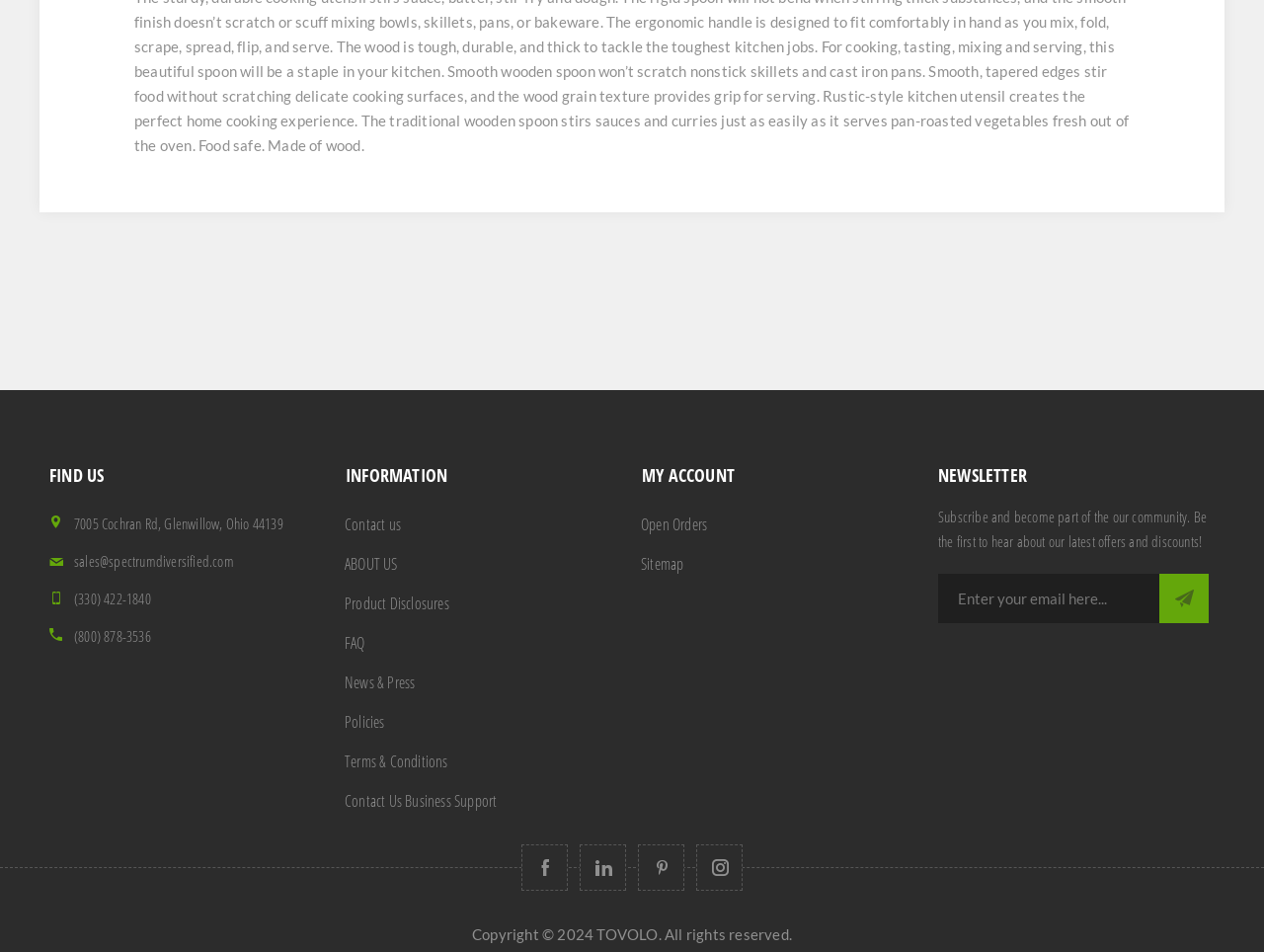Could you indicate the bounding box coordinates of the region to click in order to complete this instruction: "Click Contact us".

[0.266, 0.531, 0.5, 0.572]